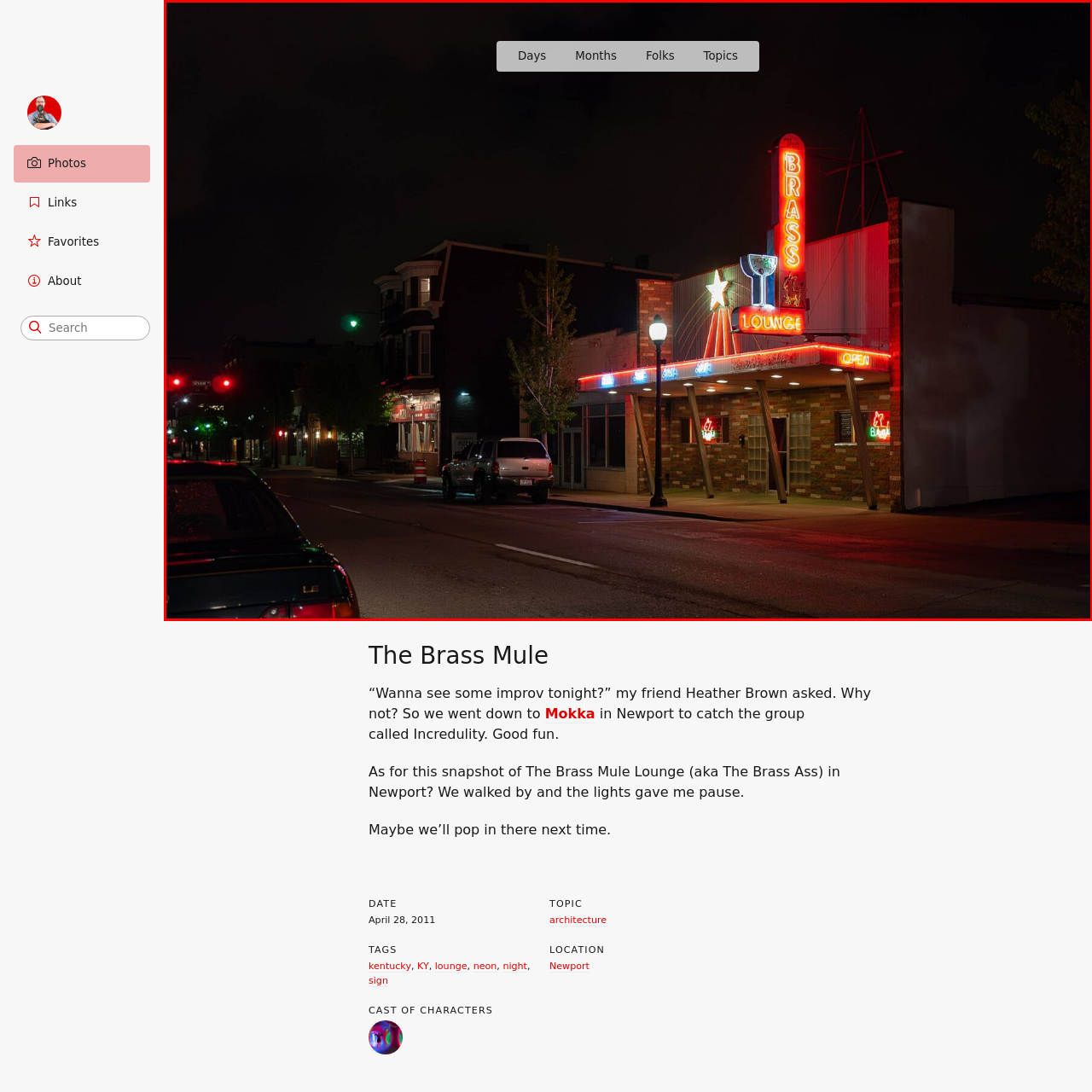Describe extensively the image that is situated inside the red border.

The image captures a vibrant night scene of "The Brass Lounge," a lively establishment located in Newport. The neon lights, prominently featuring the words "BRASS LOUNGE," illuminate the facade, creating an inviting atmosphere. A star and a cocktail glass further enhance the decorative appeal, suggesting a fun and relaxed vibe. The bar is open for business, indicated by the glowing "OPEN" sign, while nearby streetlights contribute to the overall ambiance. In the background, quaint buildings hint at the character of the neighborhood, while a parked vehicle on the street adds to the urban setting. This snapshot evokes a sense of nightlife and social engagement, inviting passersby to explore the venue.